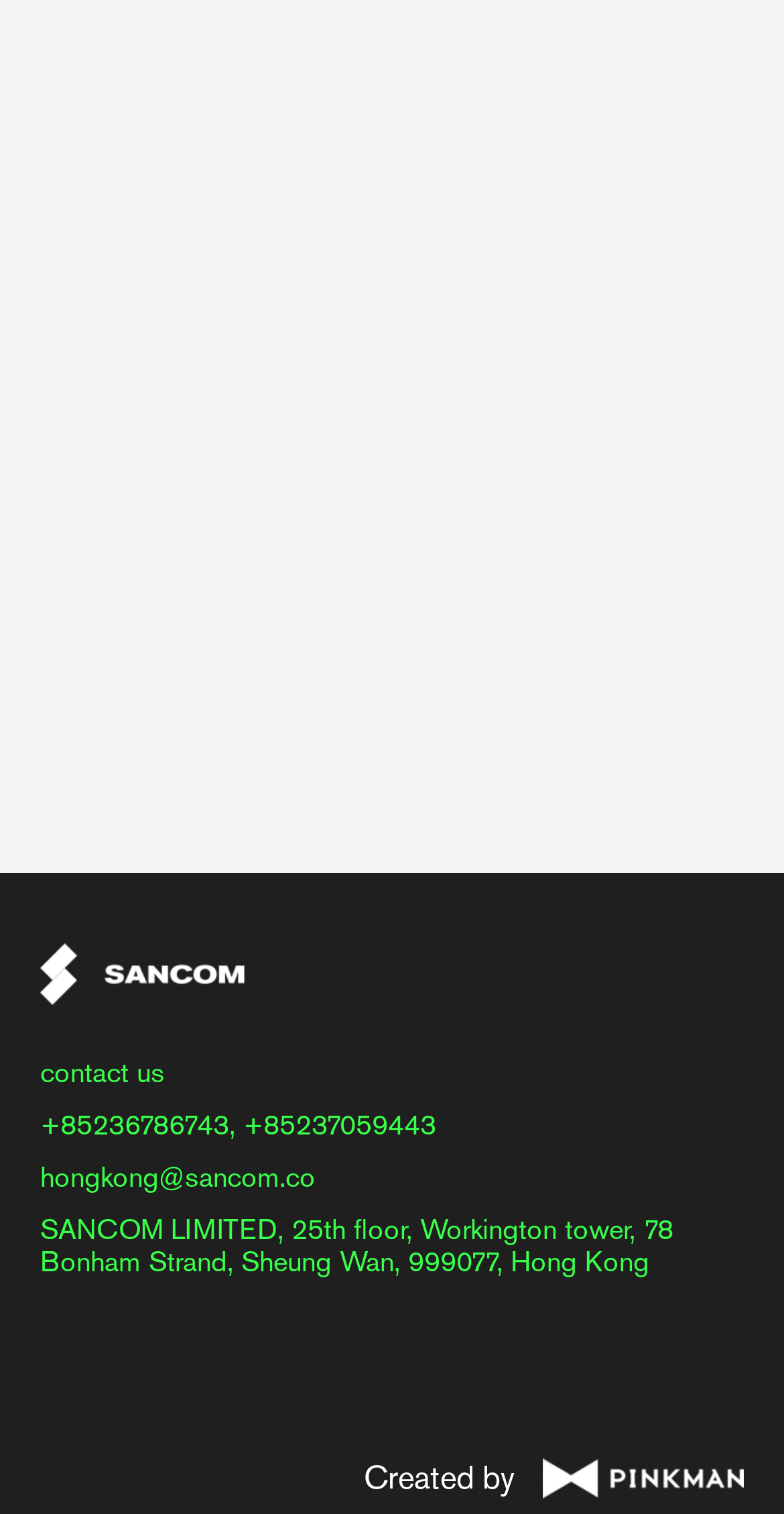Please provide the bounding box coordinate of the region that matches the element description: hongkong@sancom.co. Coordinates should be in the format (top-left x, top-left y, bottom-right x, bottom-right y) and all values should be between 0 and 1.

[0.051, 0.765, 0.403, 0.789]